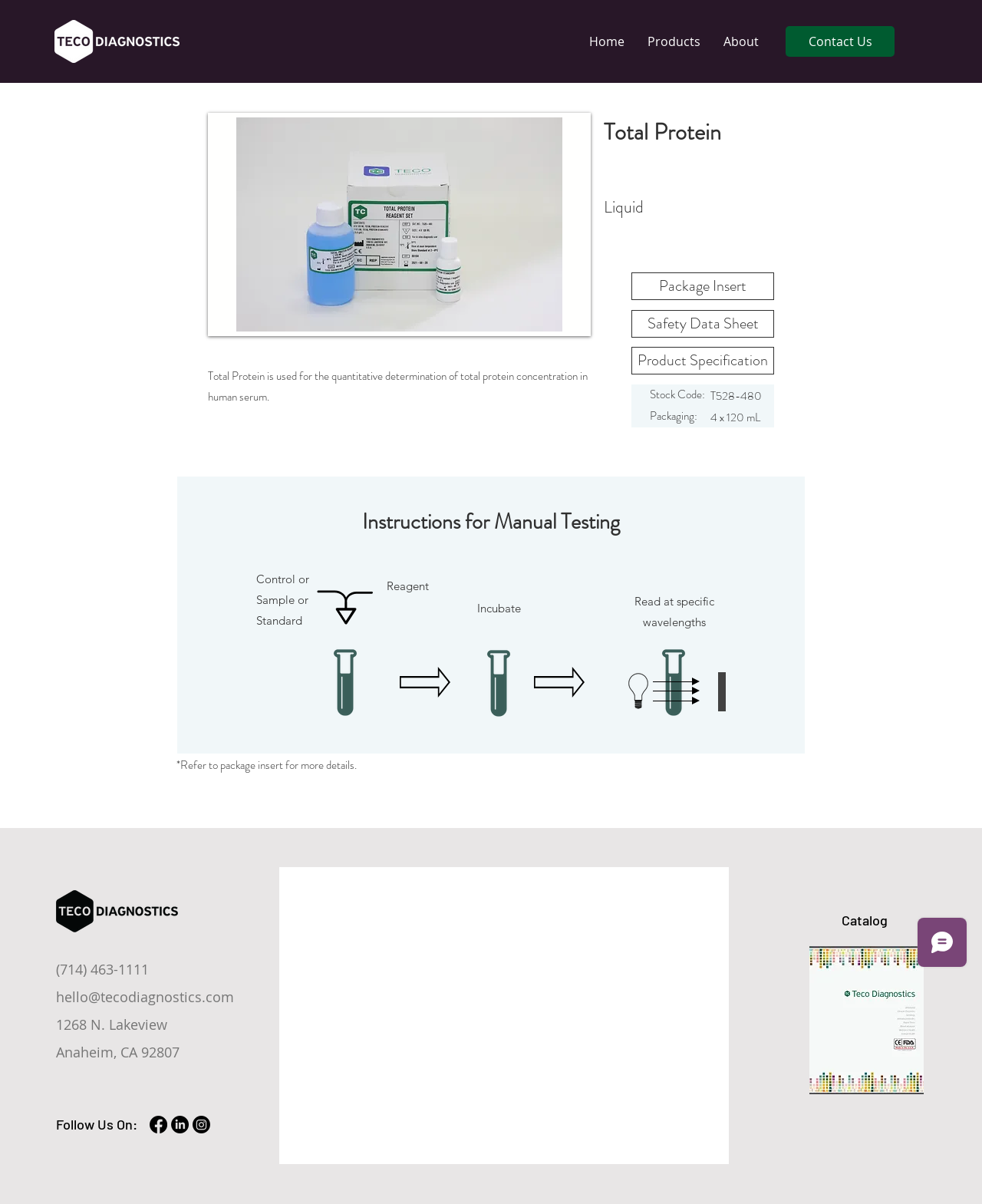What is the company's phone number?
Please provide a comprehensive answer based on the contents of the image.

The company's phone number is (714) 463-1111, which is mentioned in the StaticText '(714) 463-1111' on the webpage.